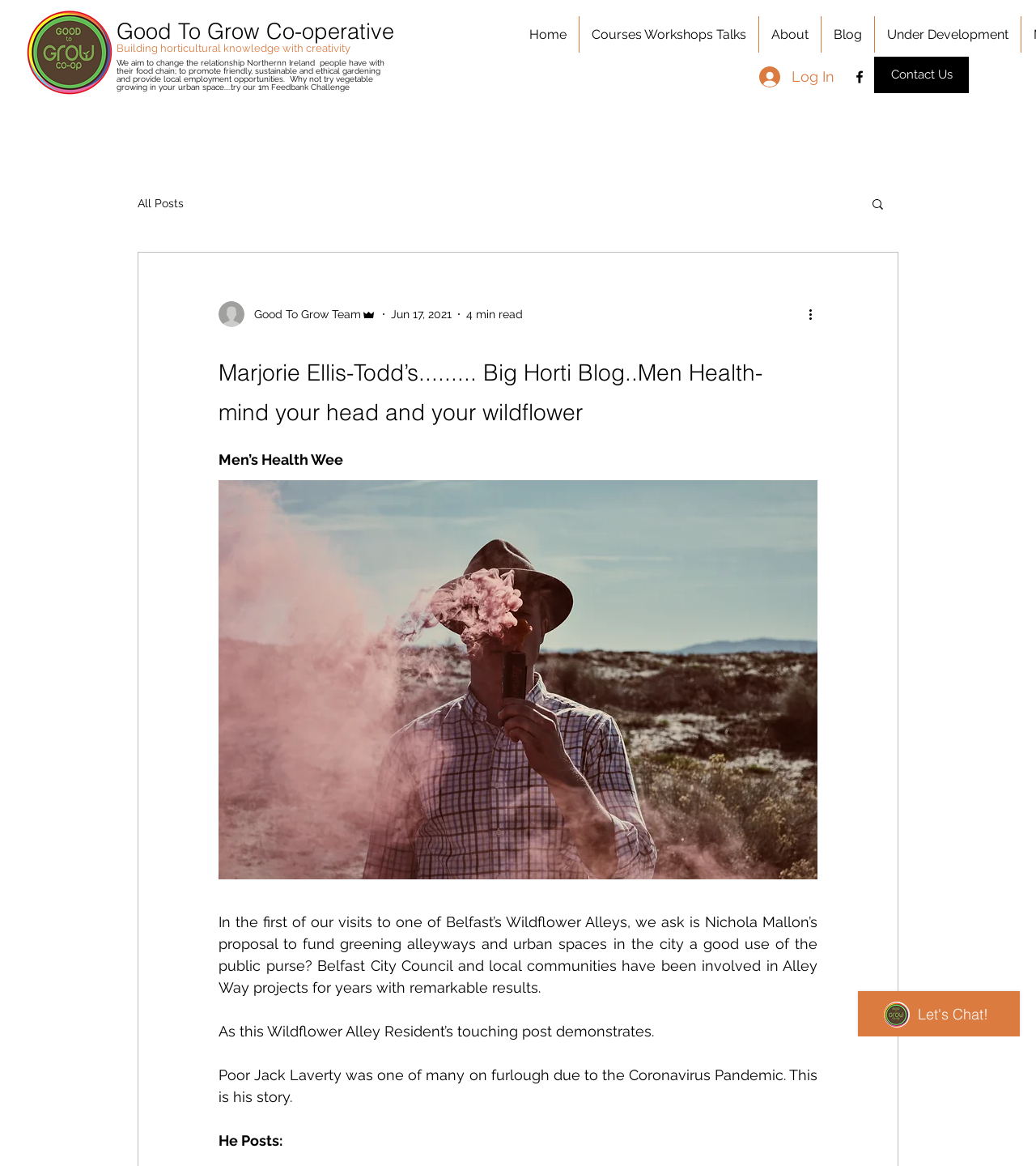Provide a brief response to the question using a single word or phrase: 
What is the topic of the latest article?

Men’s Health